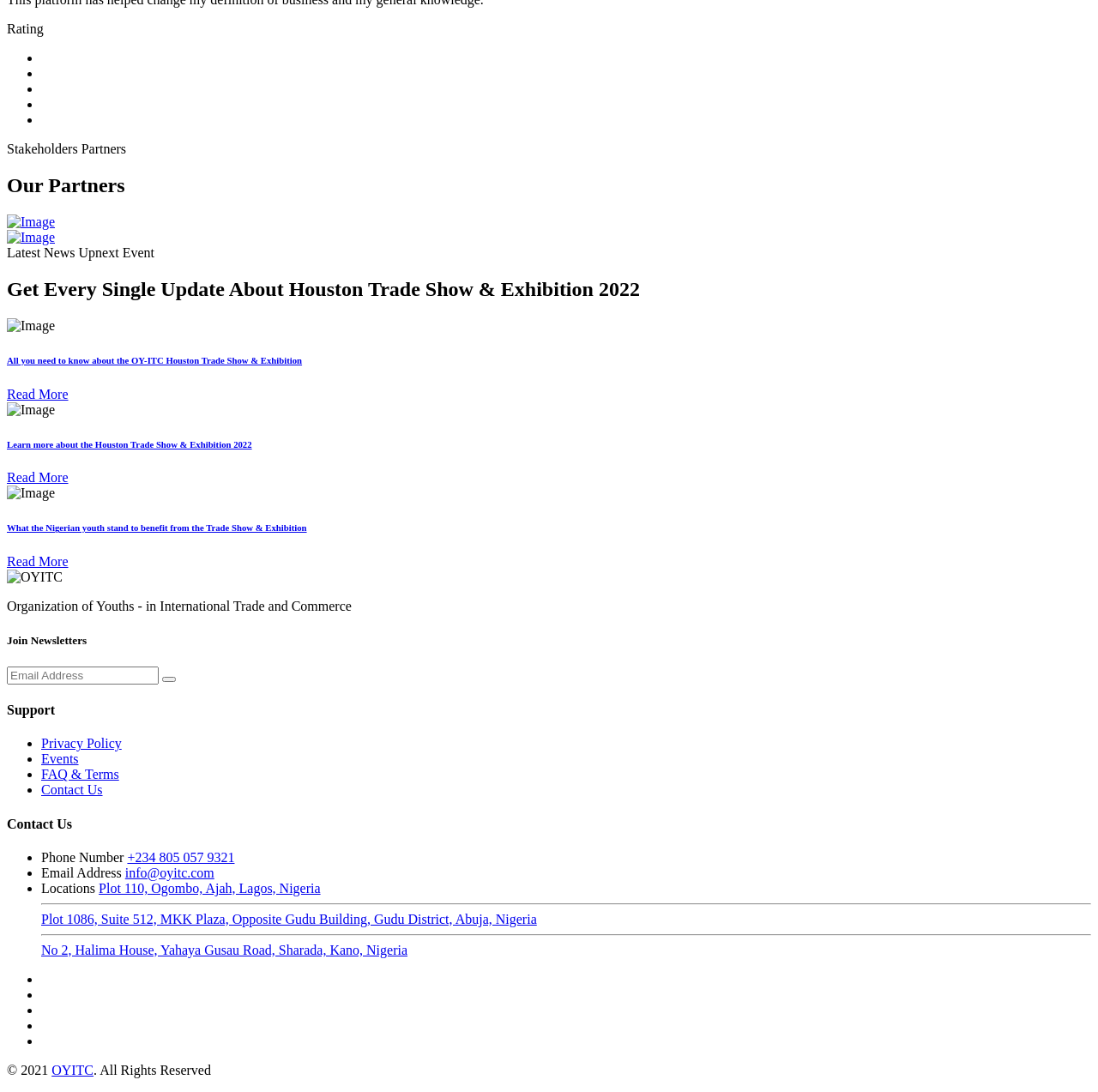Give a one-word or one-phrase response to the question:
What is the location of the organization's office in Lagos?

Plot 110, Ogombo, Ajah, Lagos, Nigeria